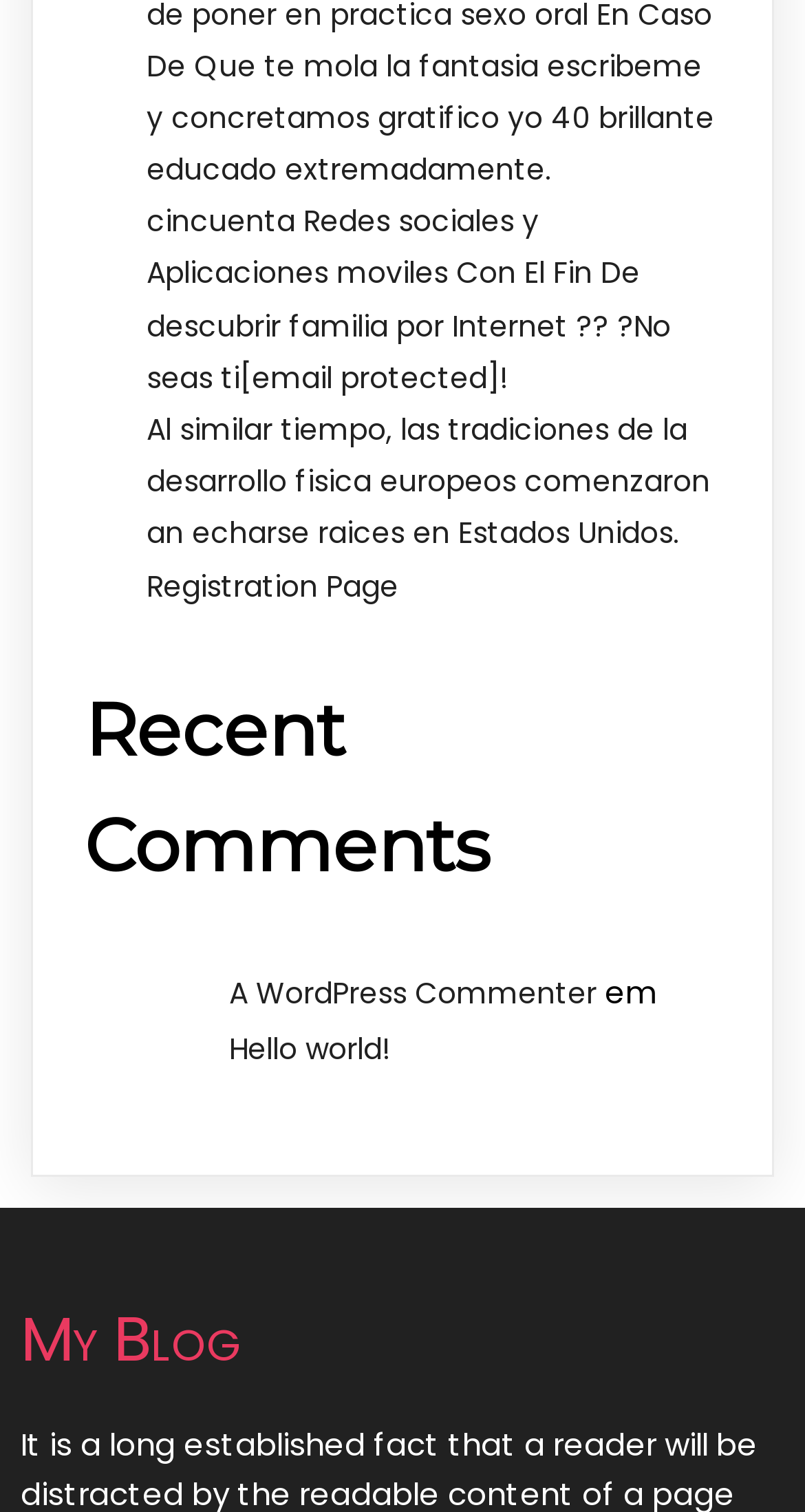Refer to the image and answer the question with as much detail as possible: What is the name of the commenter?

The name of the commenter can be found in the footer section of the article, where it is mentioned as 'A WordPress Commenter'.